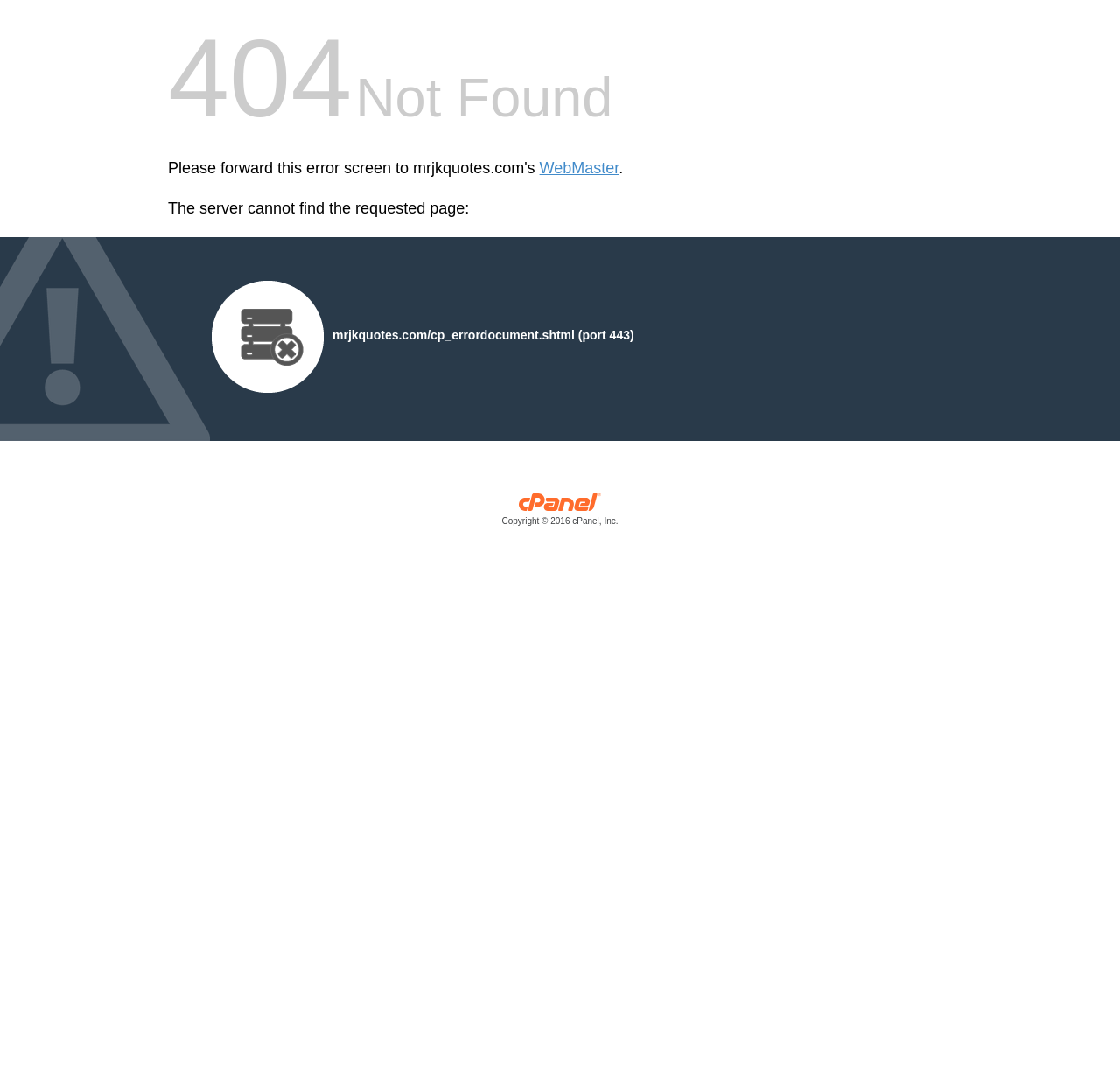Please provide a brief answer to the following inquiry using a single word or phrase:
What is the copyright year of cPanel, Inc.?

2016